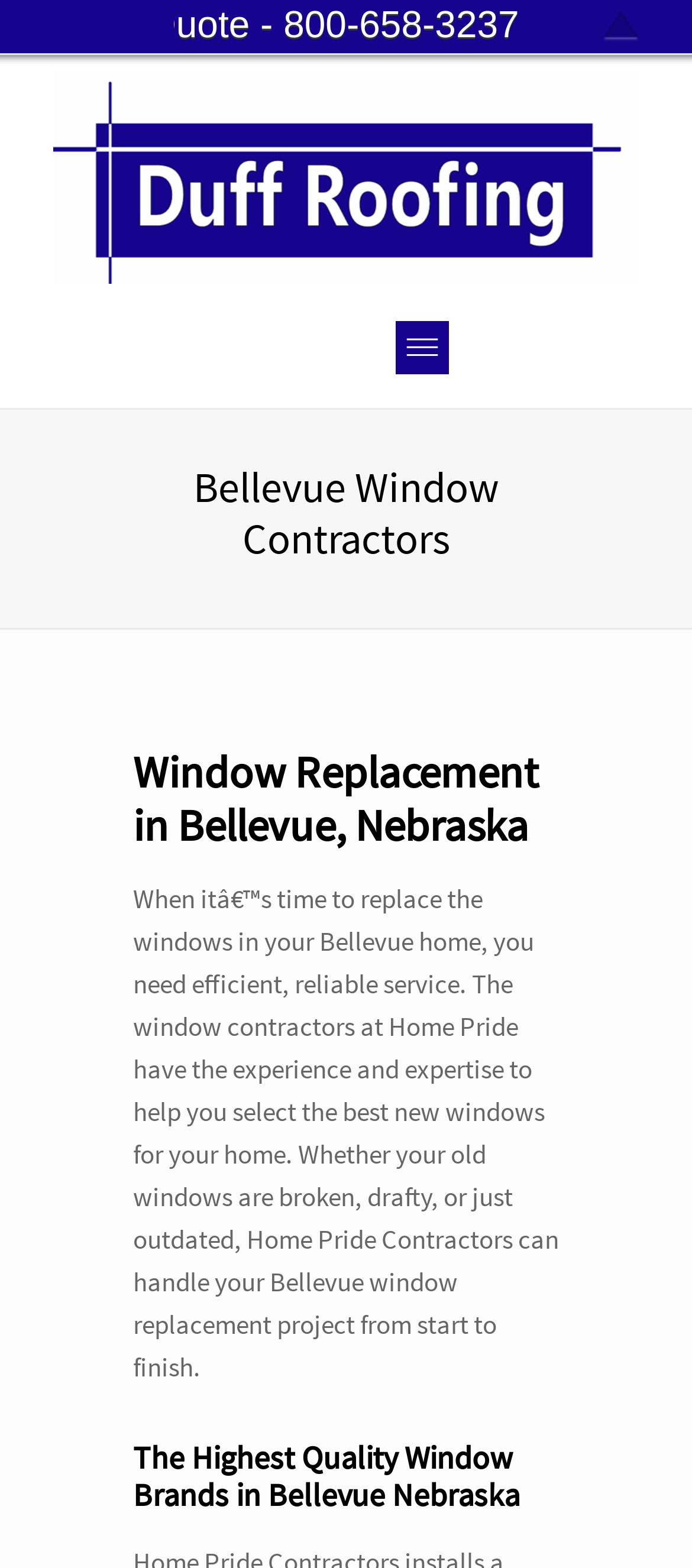What is the expertise of the company?
Give a single word or phrase as your answer by examining the image.

Experience and expertise in window replacement